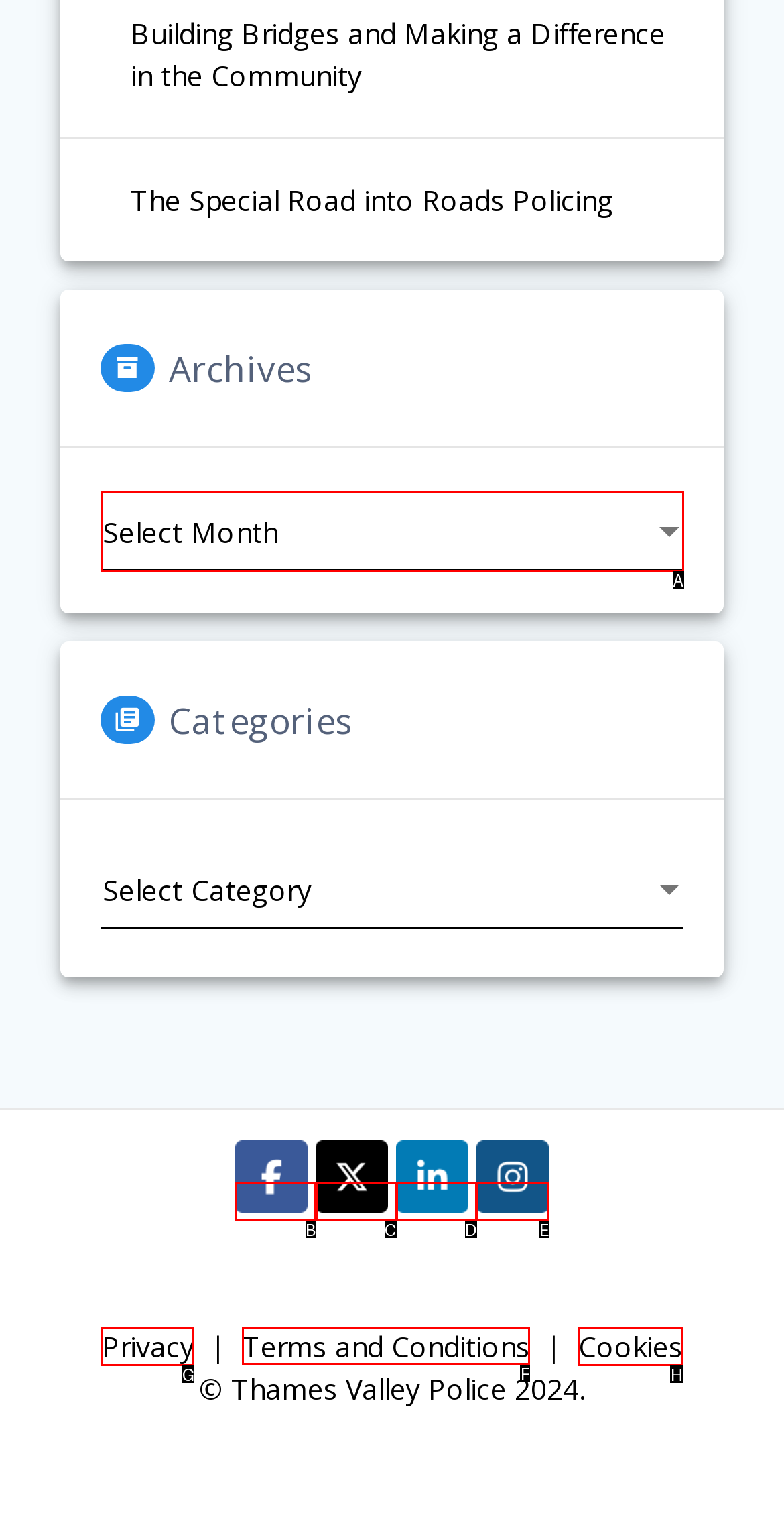Given the task: Submit a request, point out the letter of the appropriate UI element from the marked options in the screenshot.

None